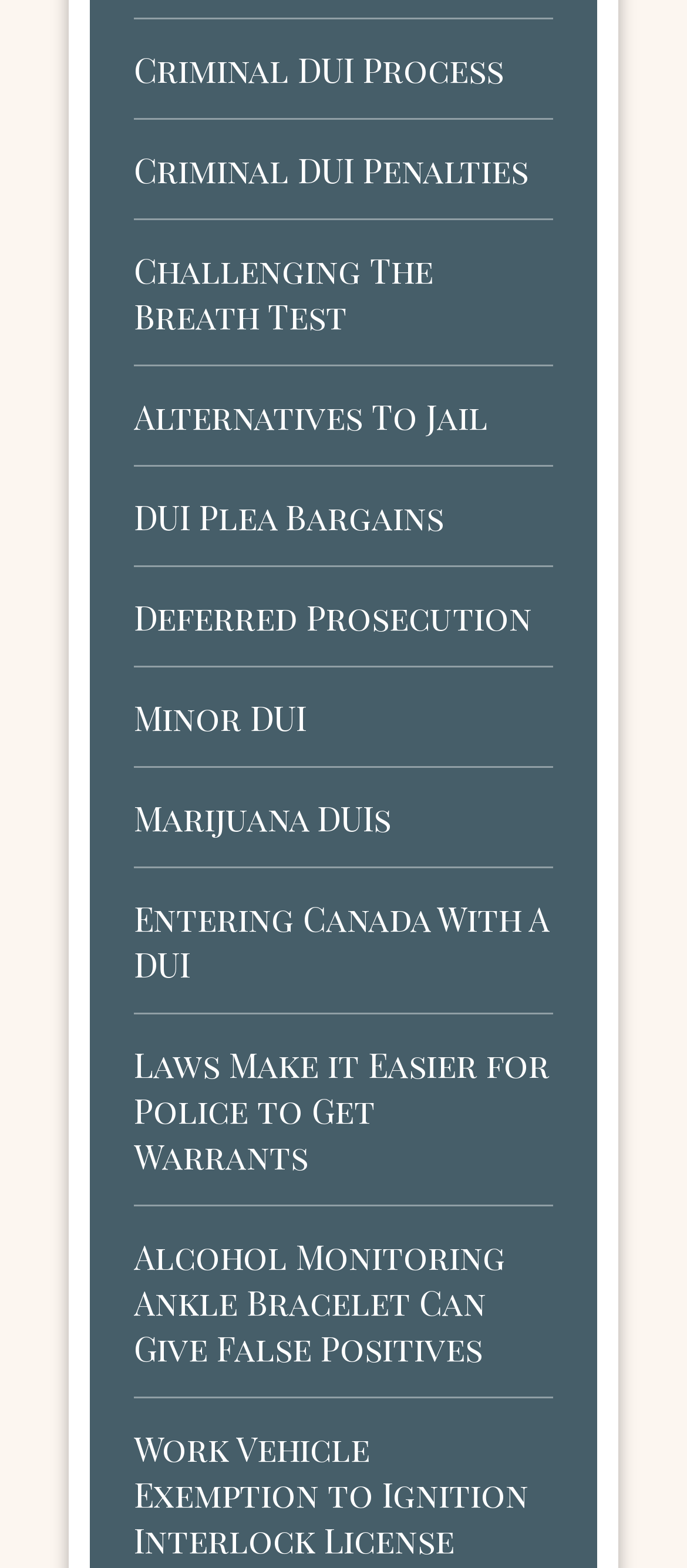Identify the bounding box coordinates of the element to click to follow this instruction: 'Learn about the criminal DUI process'. Ensure the coordinates are four float values between 0 and 1, provided as [left, top, right, bottom].

[0.195, 0.029, 0.733, 0.059]